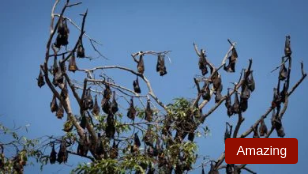Create a detailed narrative of what is happening in the image.

The image captures a striking scene of a tree adorned with numerous bats hanging upside down among its branches. The vibrant blue sky serves as a backdrop, highlighting the silhouette of the tree and its unusual inhabitants. This peculiar sight is evidently from a location known for its unique relationship with these creatures, as implied by the title "A bizarre village in India where bats are worshipped." The juxtaposition of nature and cultural significance invites viewers to contemplate the ecological and social aspects surrounding these fascinating animals. A small red badge in the corner labeled "Amazing" accentuates the extraordinary nature of this visual, encouraging viewers to reflect on the diverse wonders of wildlife and human interactions.